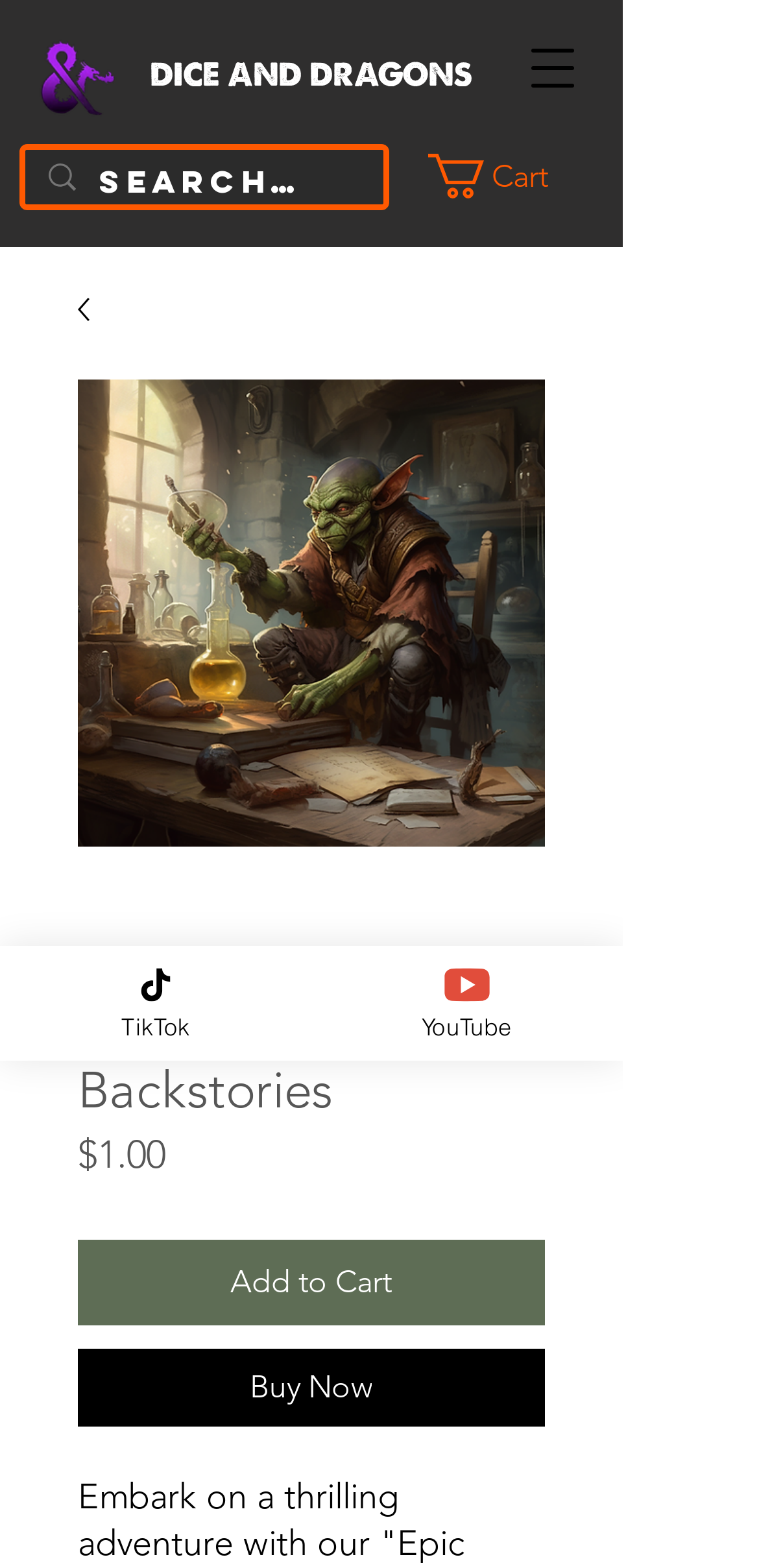What is the logo of the website?
Please answer the question with as much detail and depth as you can.

The logo of the website is located at the top left corner of the webpage, and it is an image with the text 'Dice And Dragons'.